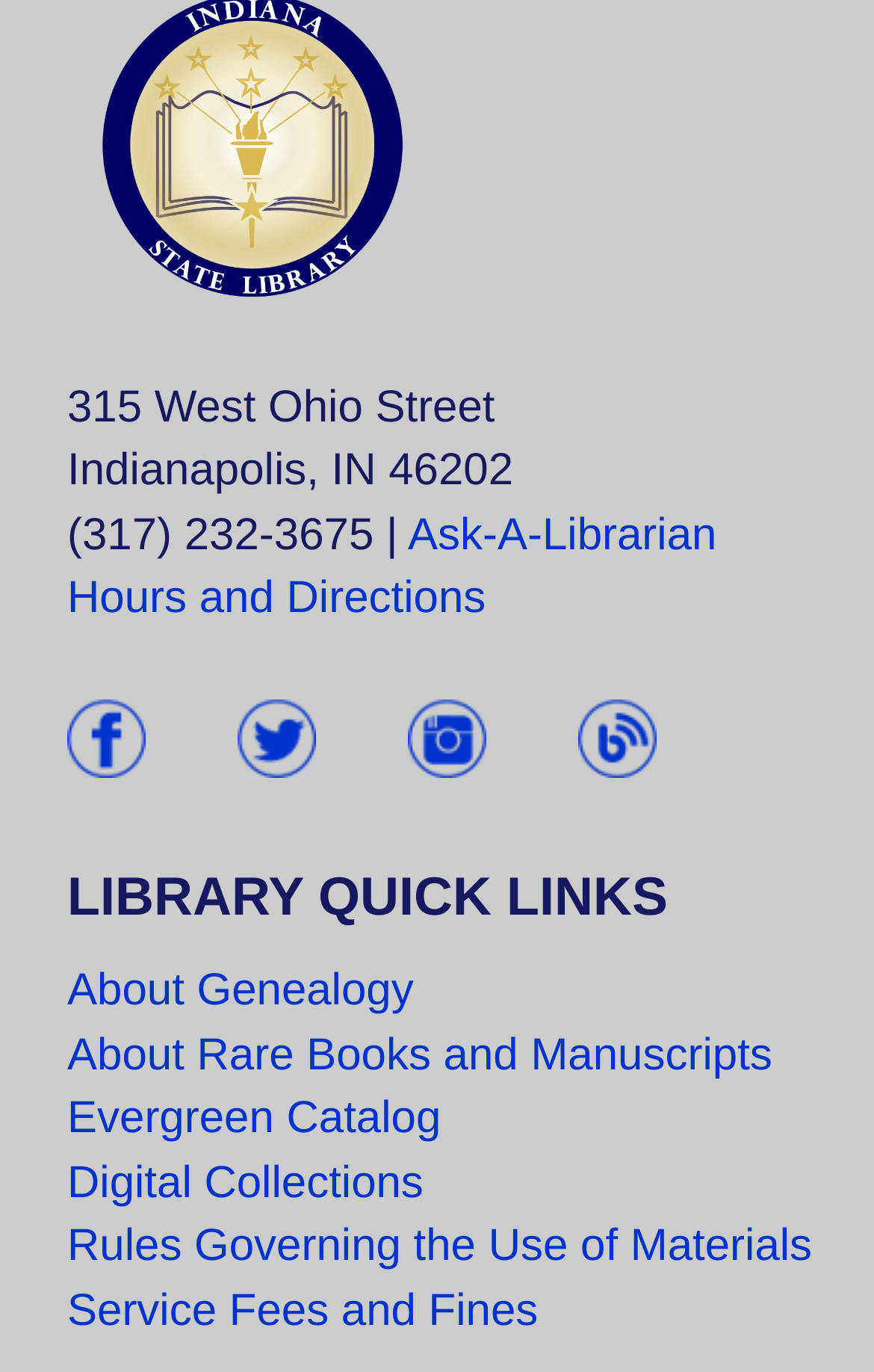Pinpoint the bounding box coordinates of the clickable element needed to complete the instruction: "Ask a librarian". The coordinates should be provided as four float numbers between 0 and 1: [left, top, right, bottom].

[0.467, 0.372, 0.82, 0.408]